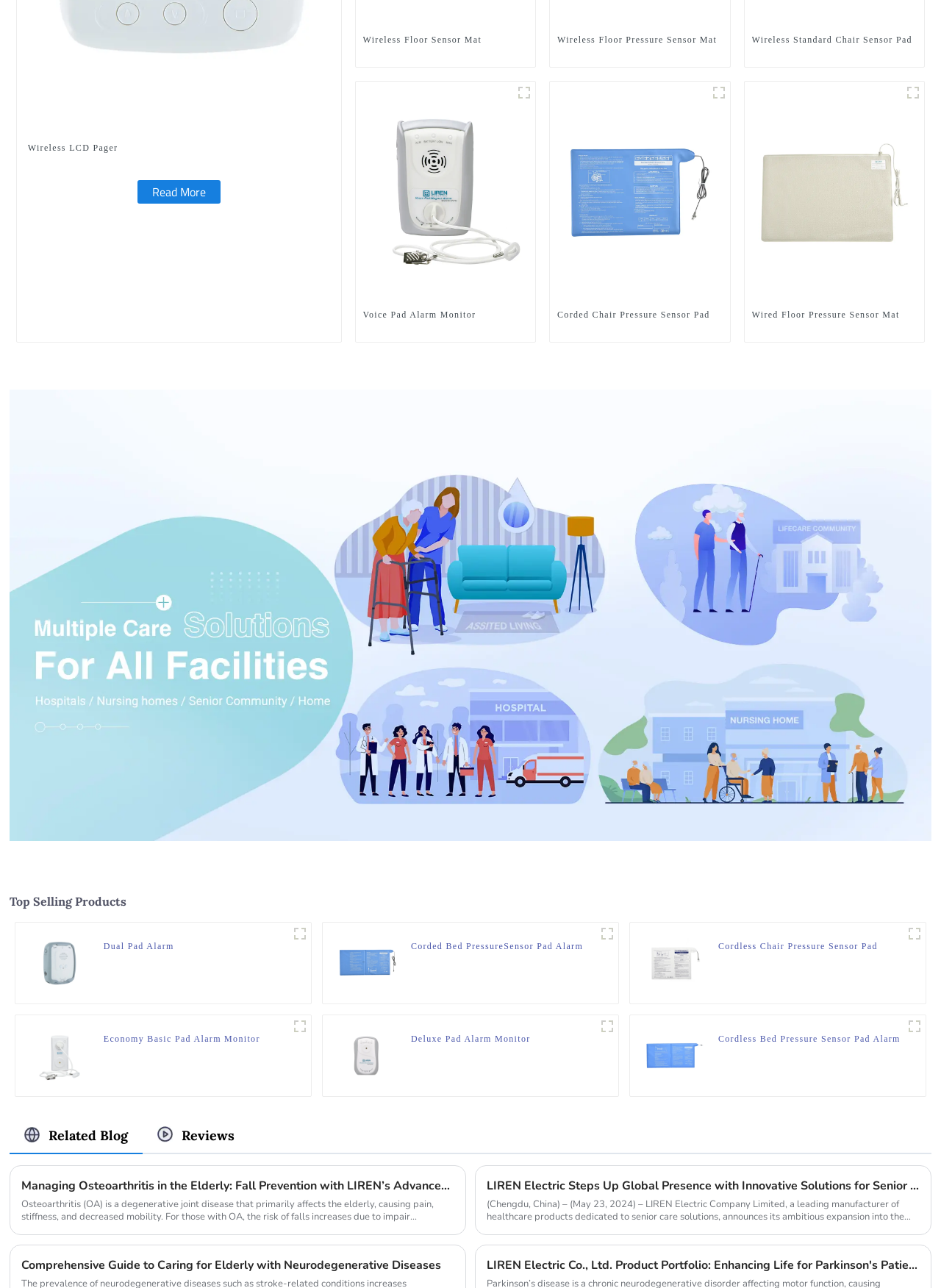Respond with a single word or phrase to the following question: What is the main category of products on this webpage?

Healthcare products